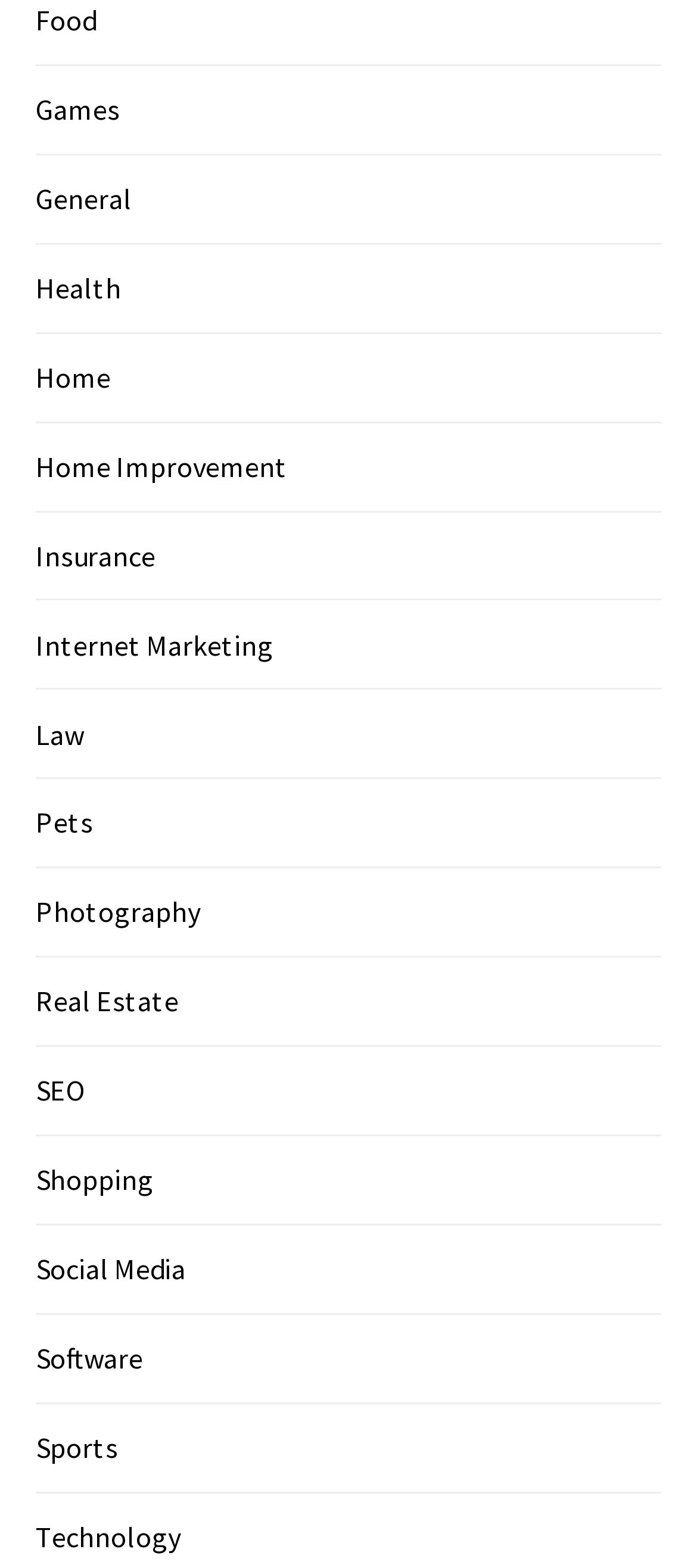Identify the bounding box coordinates for the UI element mentioned here: "Internet Marketing". Provide the coordinates as four float values between 0 and 1, i.e., [left, top, right, bottom].

[0.051, 0.399, 0.392, 0.422]